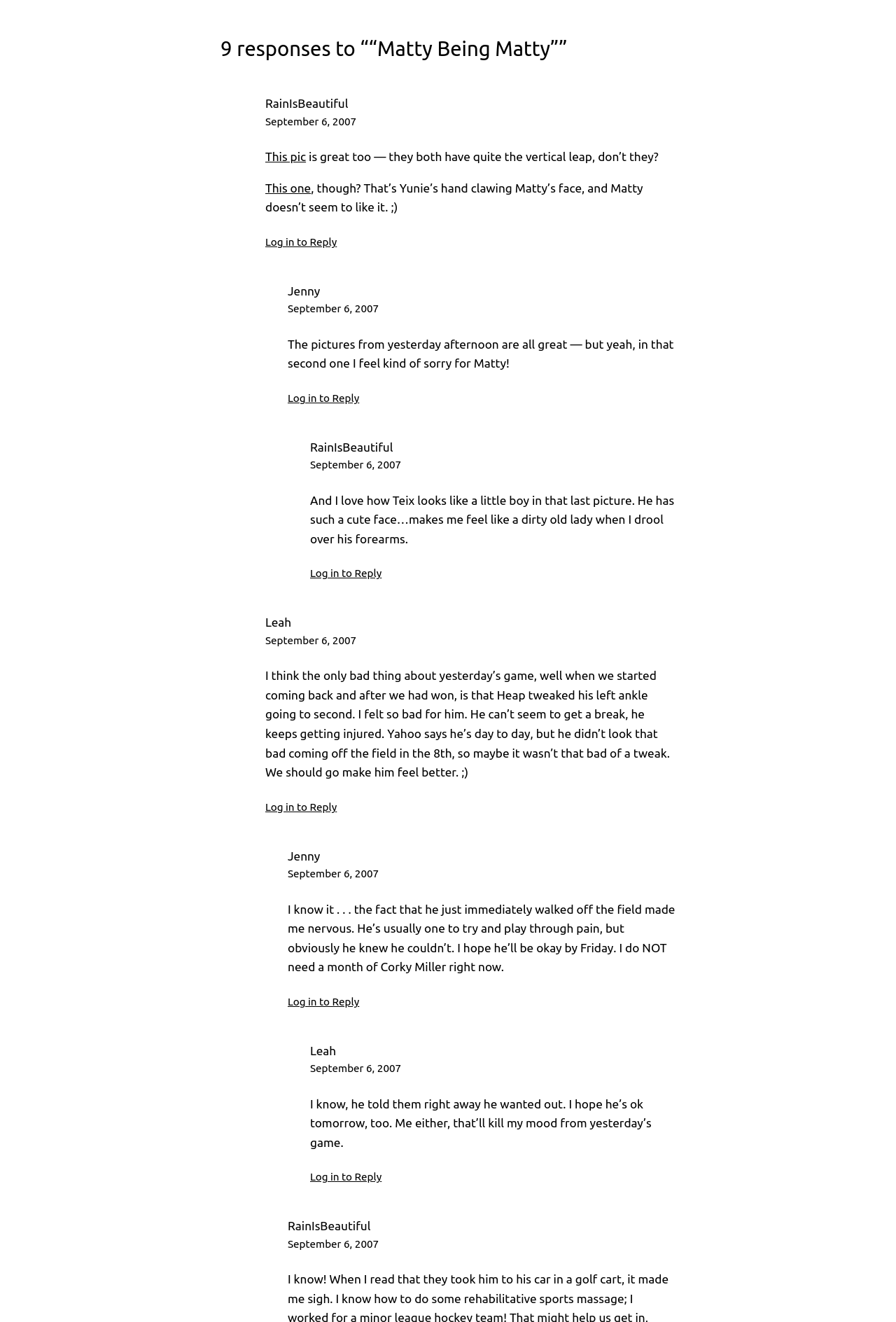How many comments are on this webpage?
Based on the image, give a one-word or short phrase answer.

9